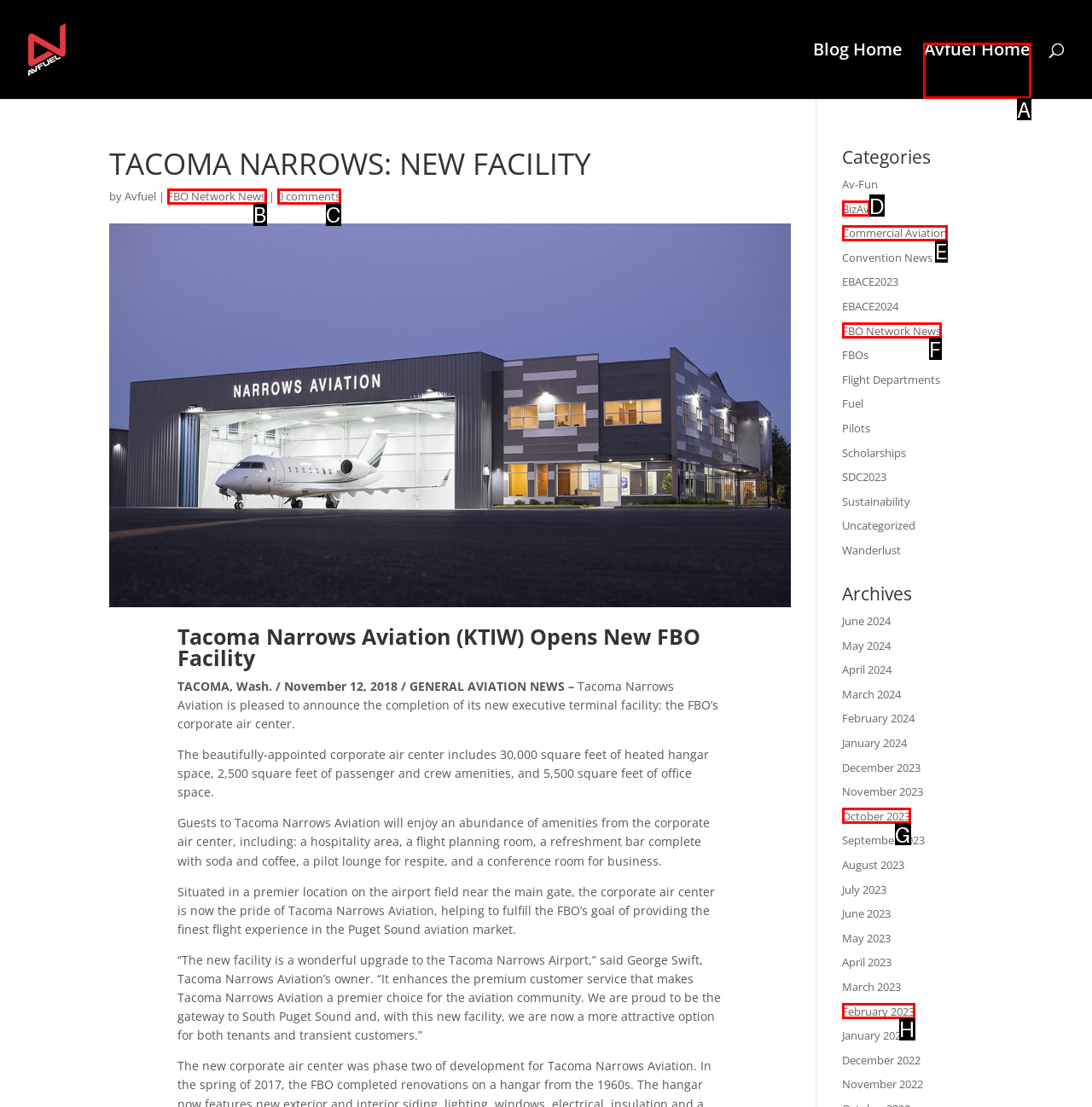Which letter corresponds to the correct option to complete the task: Visit the 'Avfuel Home' page?
Answer with the letter of the chosen UI element.

A